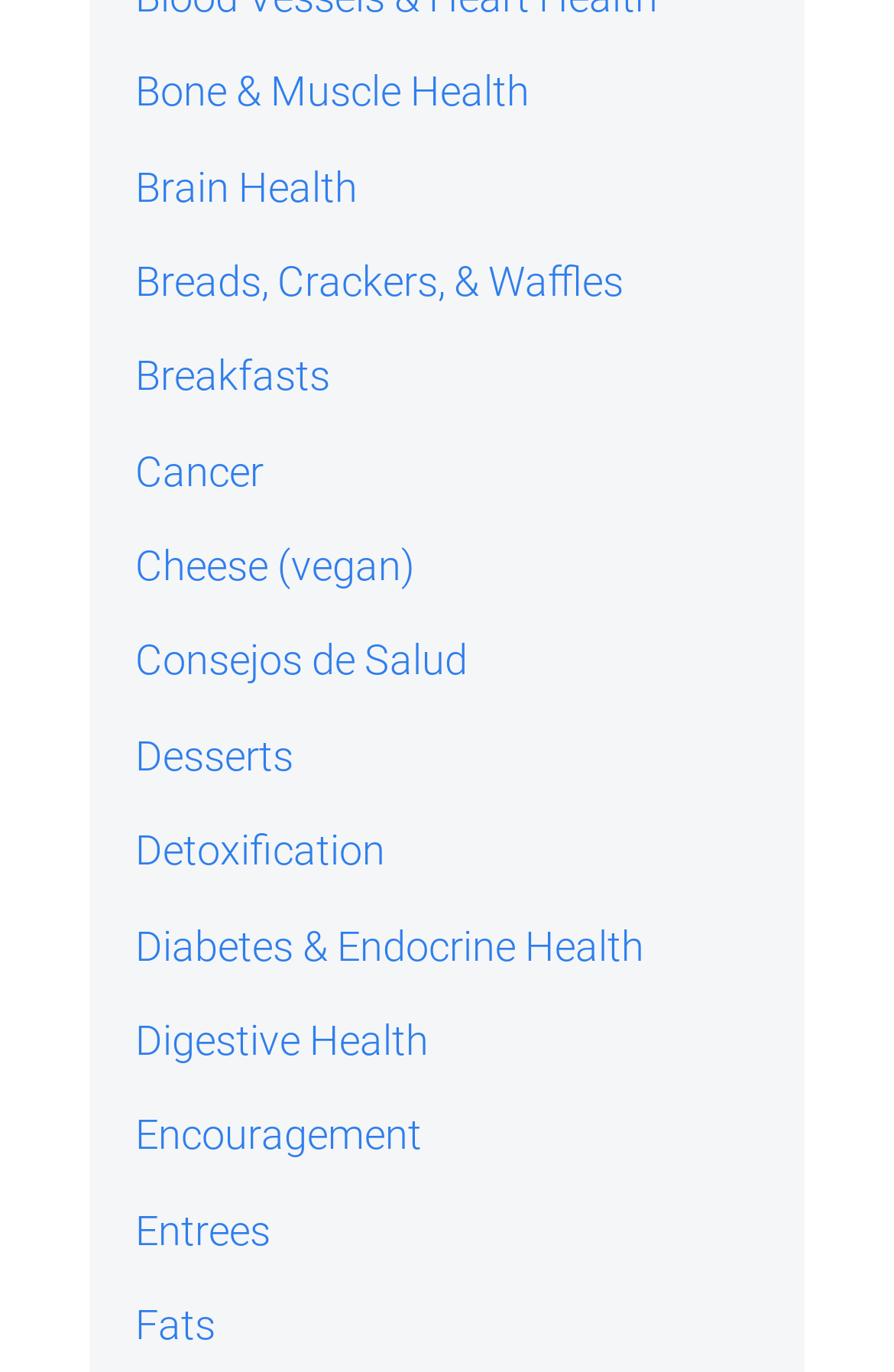Could you specify the bounding box coordinates for the clickable section to complete the following instruction: "Read about Cancer"?

[0.151, 0.325, 0.295, 0.361]